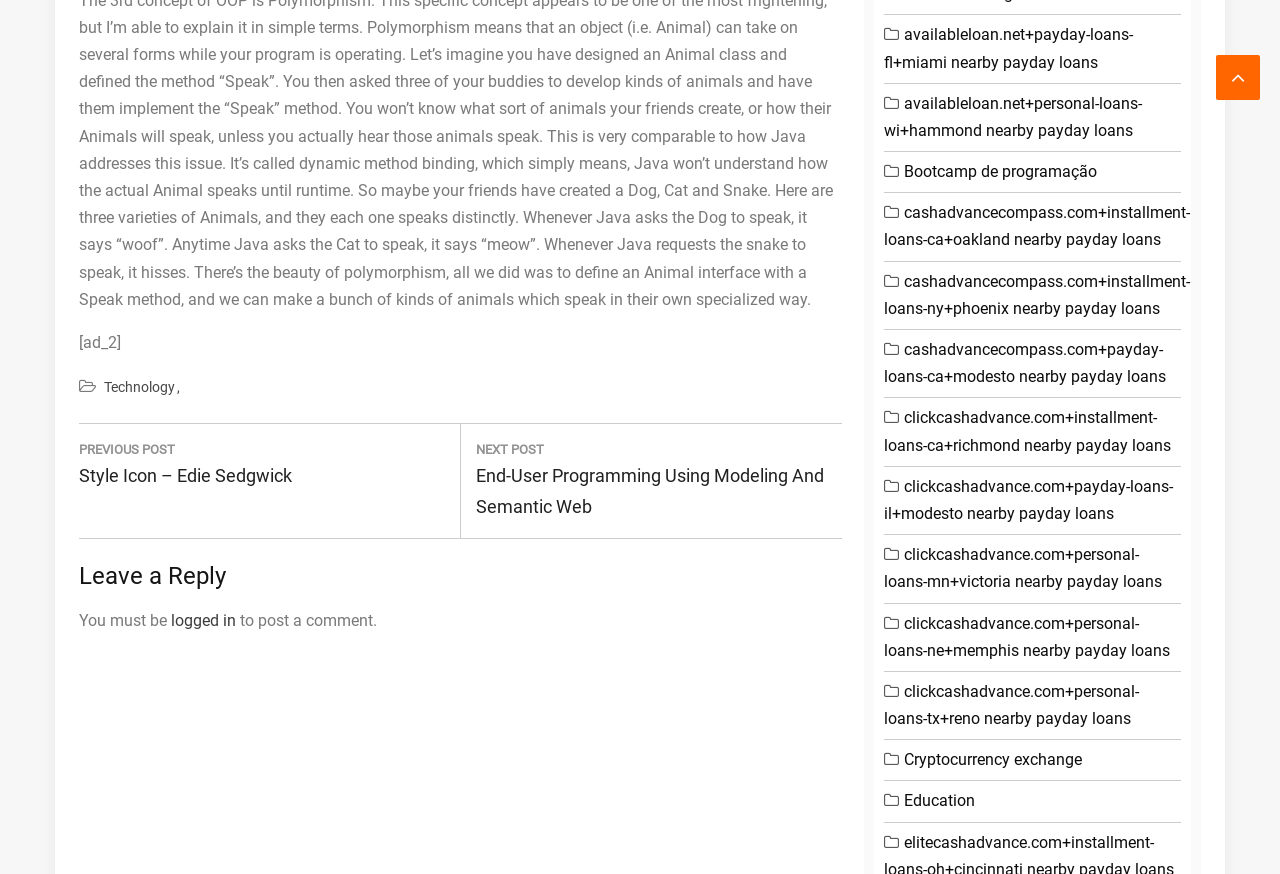Based on the description "Servicing & Repair", find the bounding box of the specified UI element.

None